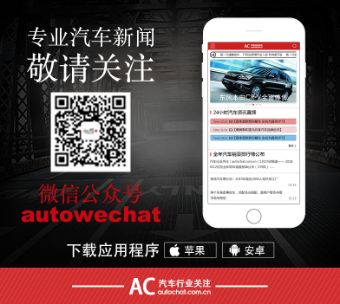Provide a thorough and detailed caption for the image.

The image features a smartphone displaying an automotive news platform, prominently branded with "AC" and the tagline "专业汽车新闻" (Professional Automotive News) in Chinese, indicating a focus on providing specialized updates about cars. The smartphone is shown with a QR code for easy access to their WeChat public account, "autowechat," encouraging users to follow for the latest automotive insights. Below the phone, there are download options for both iOS and Android app stores, suggesting that the platform is also available as a mobile application for users seeking convenient access to automotive news. The sleek design and modern presentation highlight the integration of technology in delivering timely information to car enthusiasts.